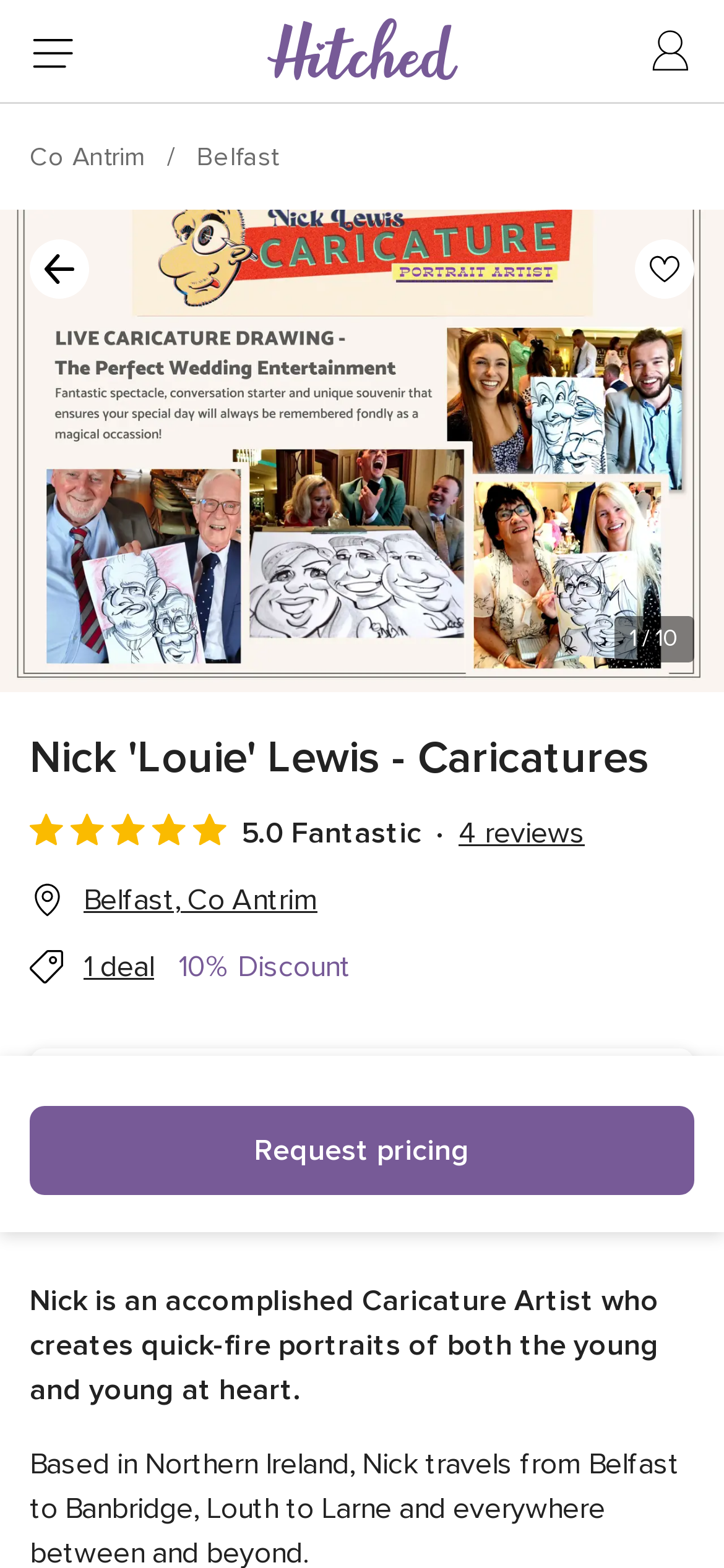Illustrate the webpage's structure and main components comprehensively.

This webpage is about Nick 'Louie' Lewis, a caricature artist based in Belfast, Co Antrim. At the top of the page, there is a logo image on the left and a navigation menu with links to "Weddings" and "User login" on the right. Below the navigation menu, there is a header section with the title "Nick 'Louie' Lewis - Caricatures" and a 5-star rating with 4 reviews. 

To the right of the title, there is a link to "Co Antrim" and "Belfast". Below the header section, there is a carousel section with a button labeled "Results" and an image of a caricature. The carousel section takes up the full width of the page.

Below the carousel section, there is a section with a heading "About" and a paragraph of text describing Nick's caricature art services. The text explains that Nick creates quick-fire portraits of both the young and young at heart.

On the right side of the page, there is a call-to-action button "Request pricing" and a section with a heading "Price from £220". There are also several images and buttons scattered throughout the page, including a "10% Discount" button and an "Add supplier to Favourites" button.